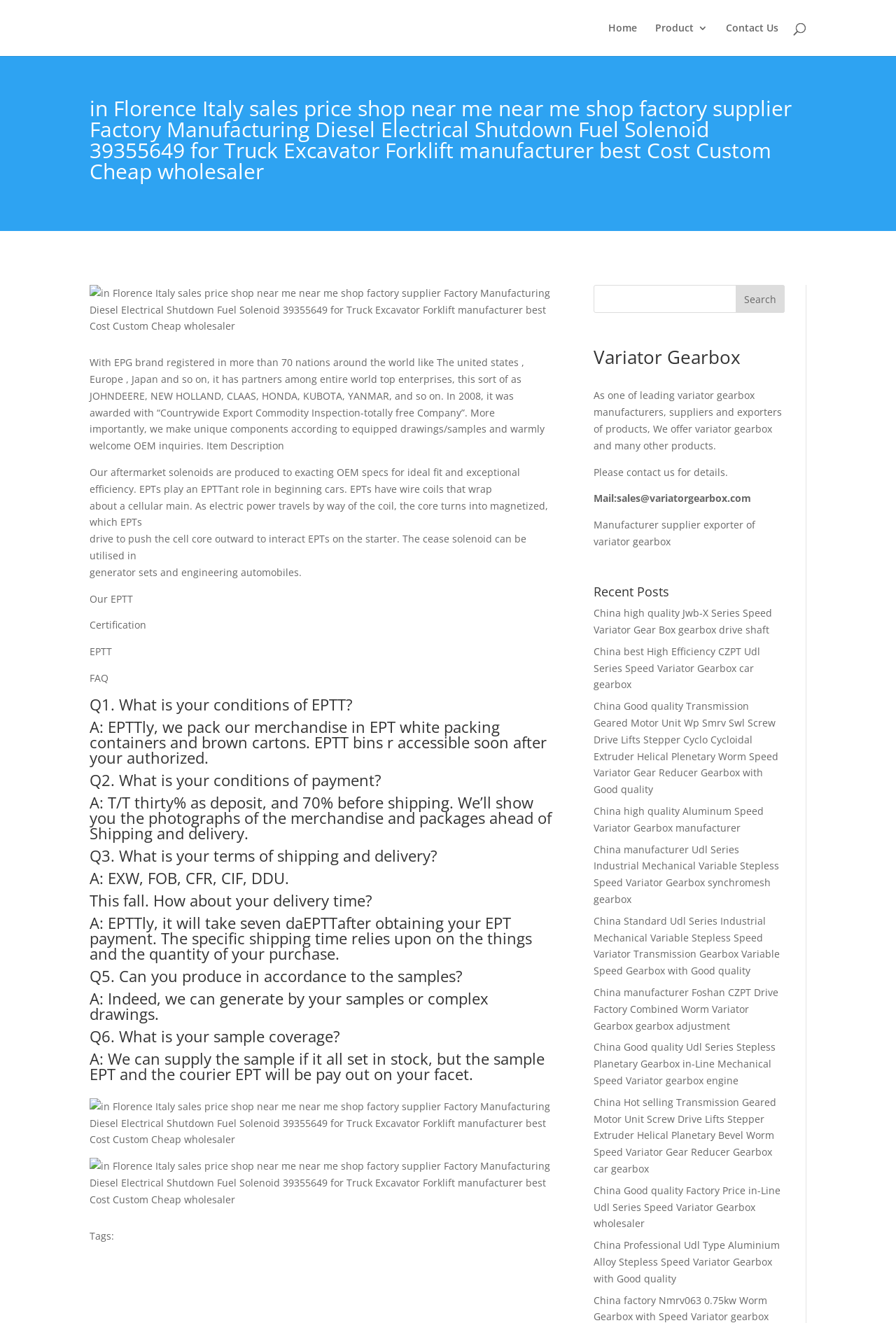What is the purpose of the solenoids mentioned on this webpage?
Please interpret the details in the image and answer the question thoroughly.

The purpose of the solenoids is mentioned in the text content of the webpage, specifically in the sentence 'EPTs play an EPTTant role in beginning cars. EPTs have wire coils that wrap about a cellular main...'.